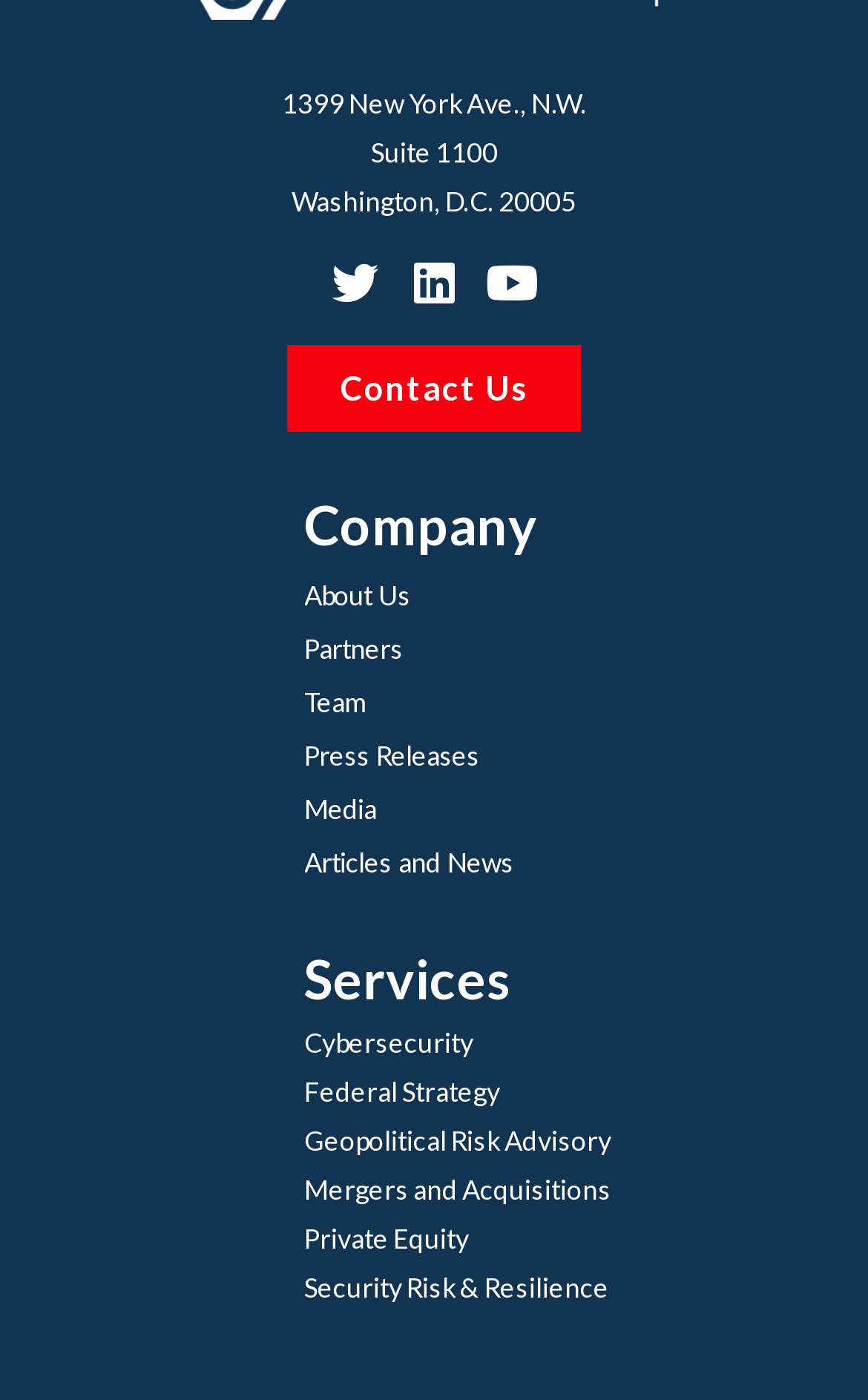What is the street address of the company?
Provide a concise answer using a single word or phrase based on the image.

1399 New York Ave., N.W.